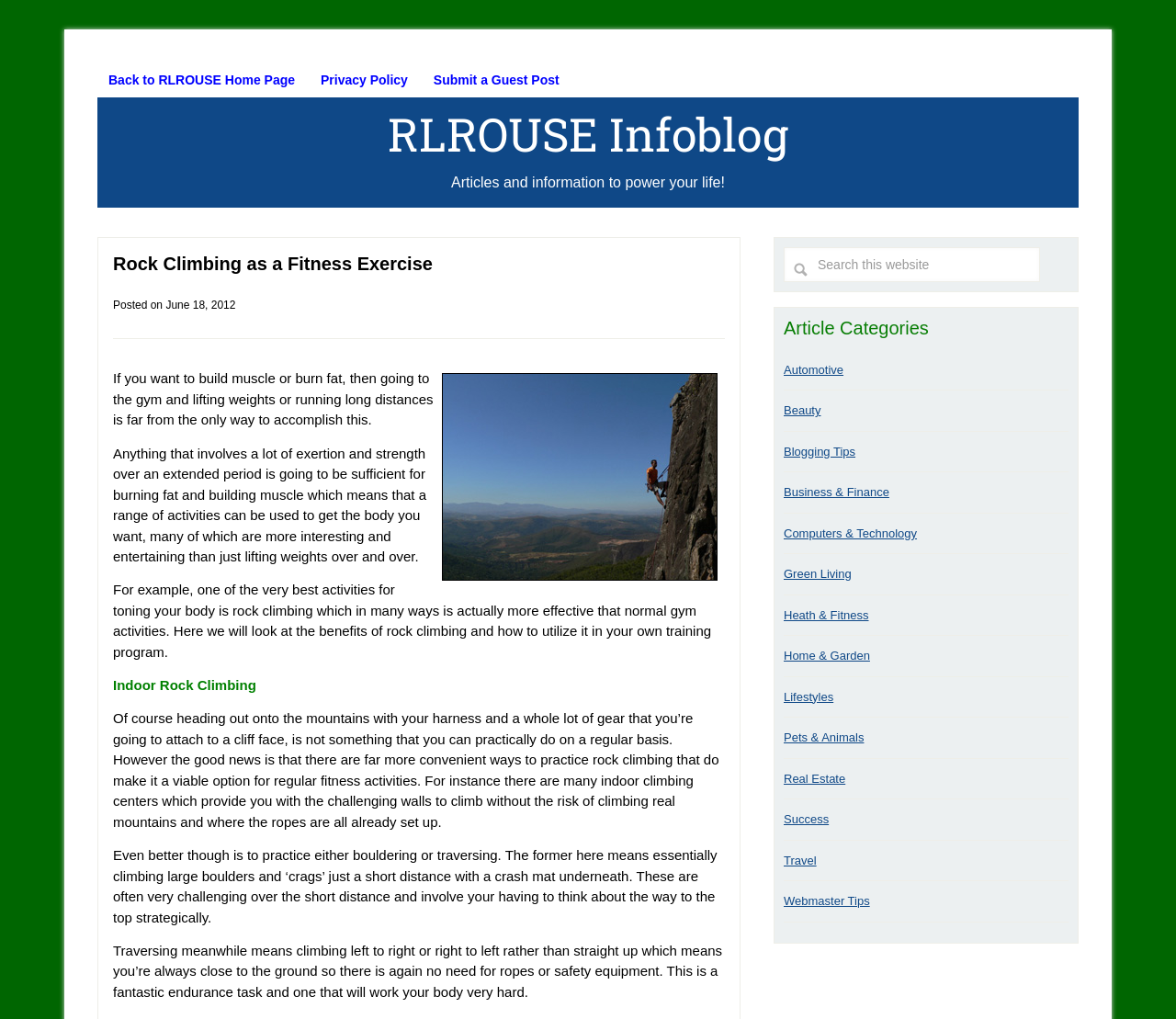Please predict the bounding box coordinates of the element's region where a click is necessary to complete the following instruction: "Visit the 'Blog' page". The coordinates should be represented by four float numbers between 0 and 1, i.e., [left, top, right, bottom].

None